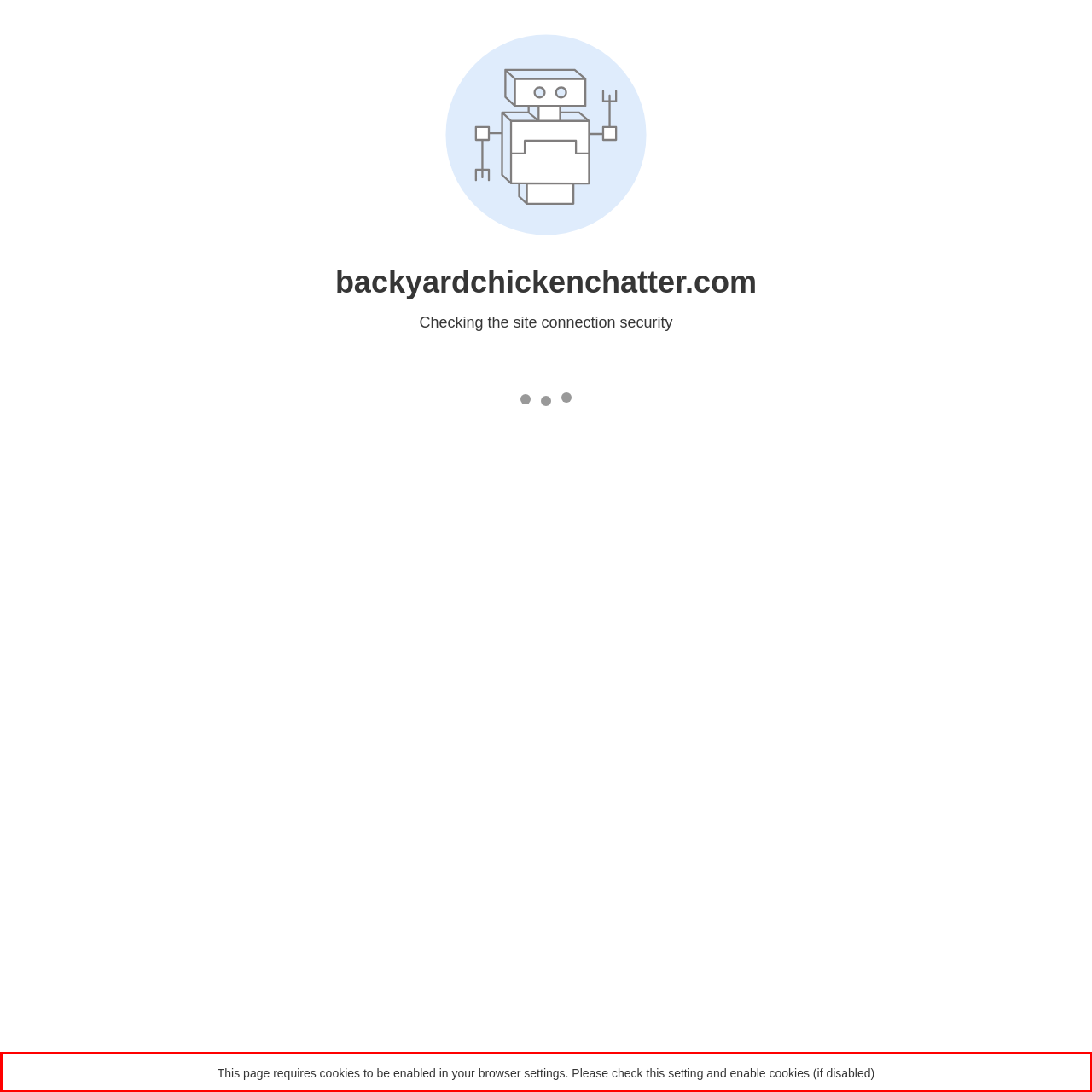You have a screenshot of a webpage where a UI element is enclosed in a red rectangle. Perform OCR to capture the text inside this red rectangle.

This page requires cookies to be enabled in your browser settings. Please check this setting and enable cookies (if disabled)